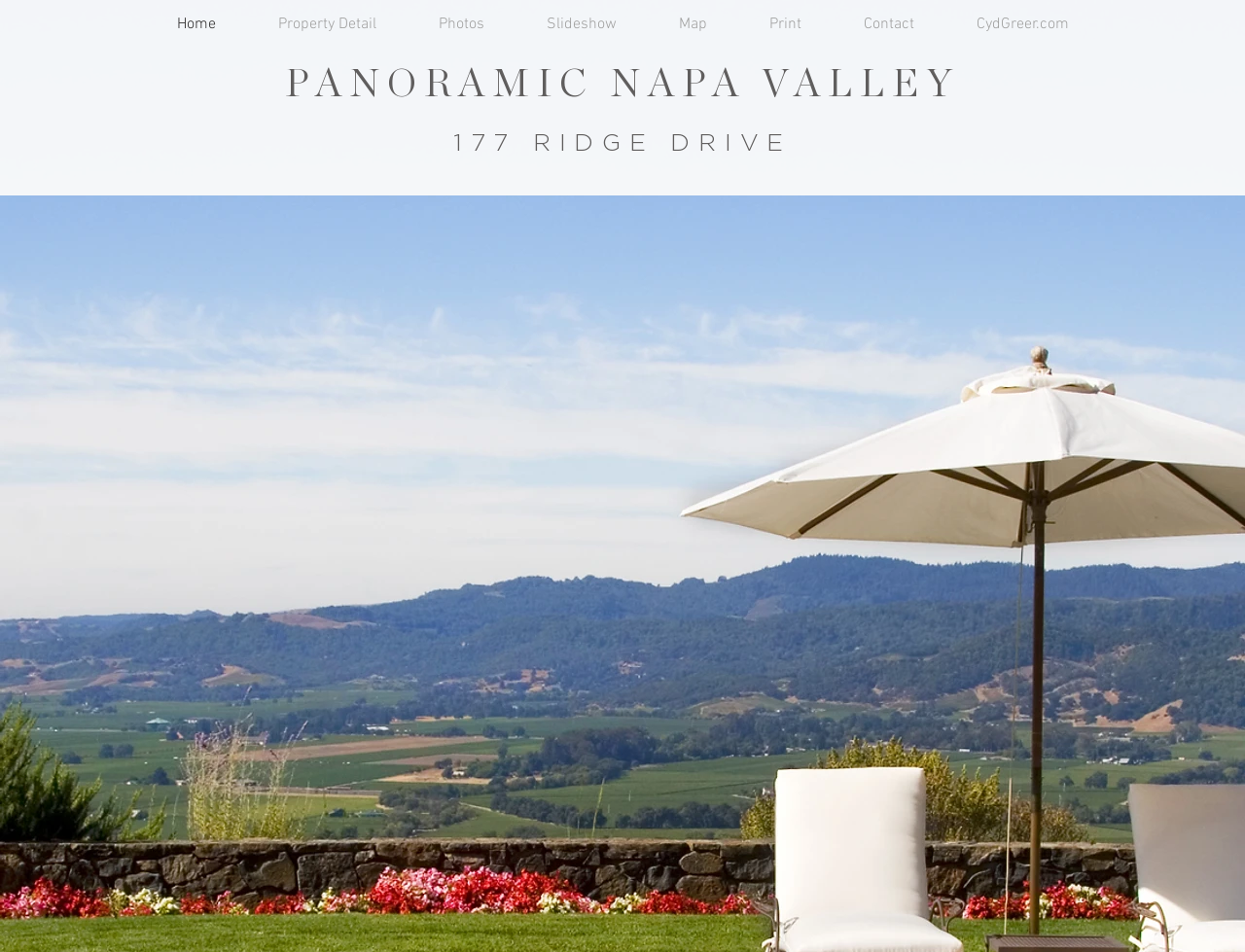Locate the primary heading on the webpage and return its text.

PANORAMIC NAPA VALLEY